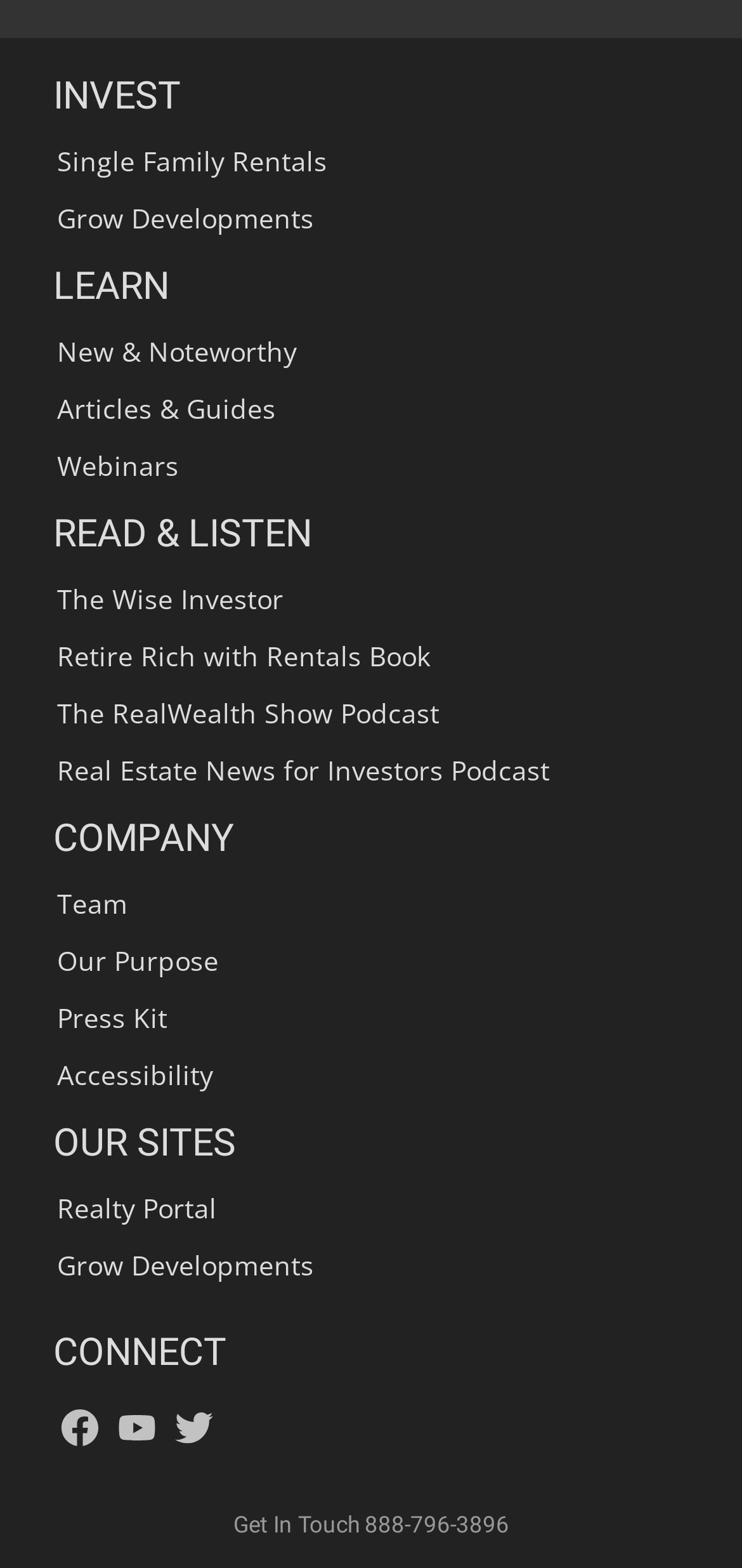Show the bounding box coordinates of the element that should be clicked to complete the task: "Call 888-796-3896".

[0.488, 0.947, 0.688, 0.998]